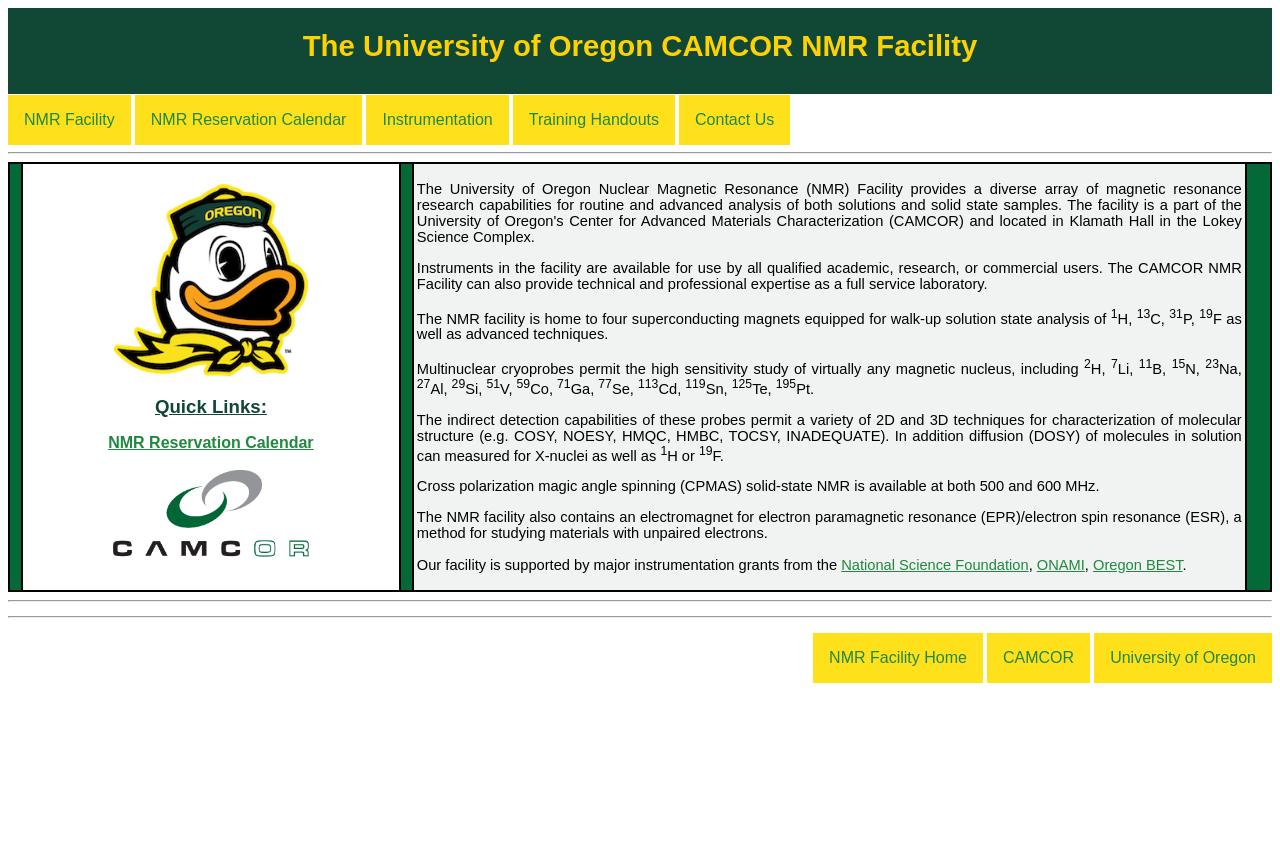Locate the UI element described as follows: "Training Handouts". Return the bounding box coordinates as four float numbers between 0 and 1 in the order [left, top, right, bottom].

[0.401, 0.11, 0.527, 0.167]